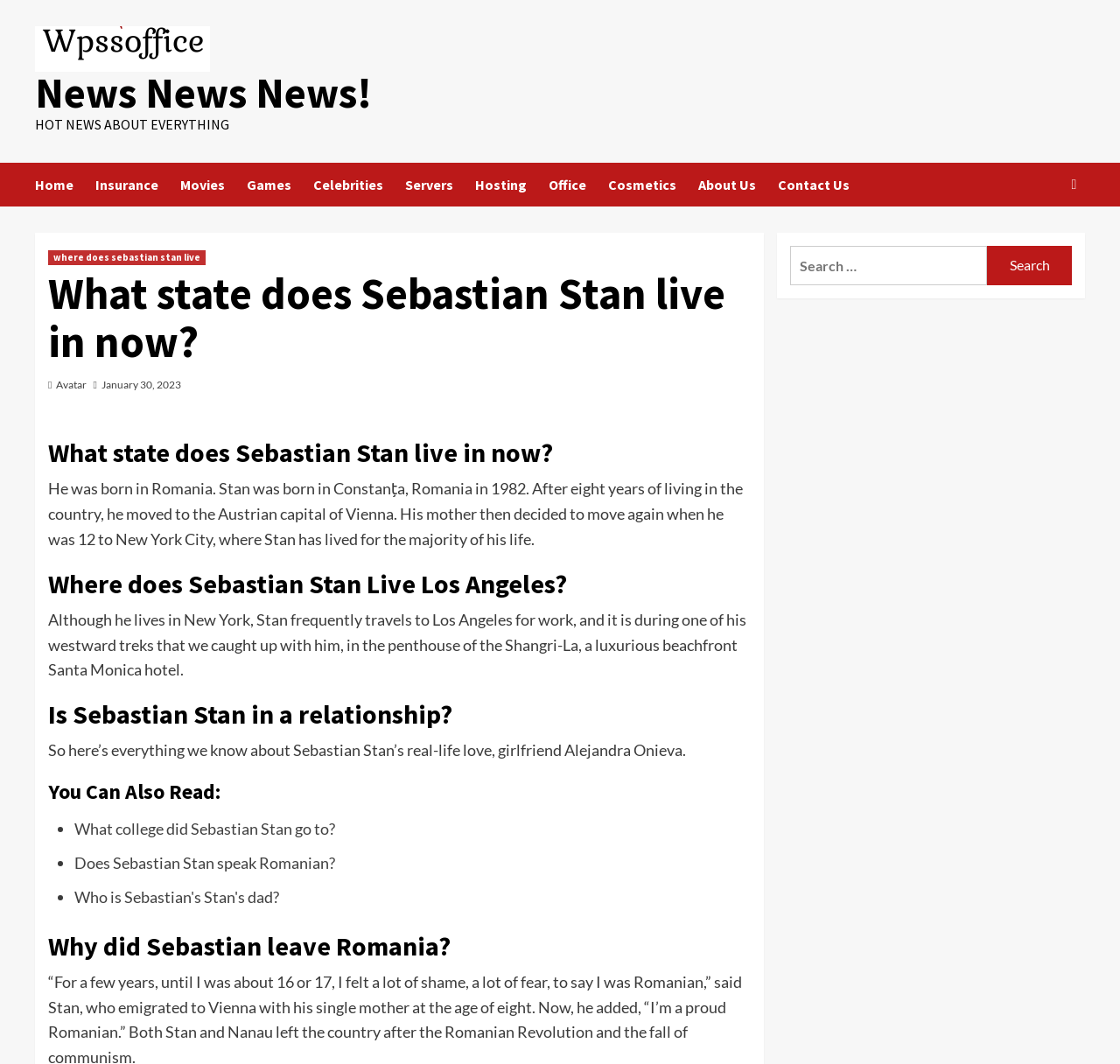What is the name of the hotel where Sebastian Stan was interviewed?
Please answer using one word or phrase, based on the screenshot.

Shangri-La